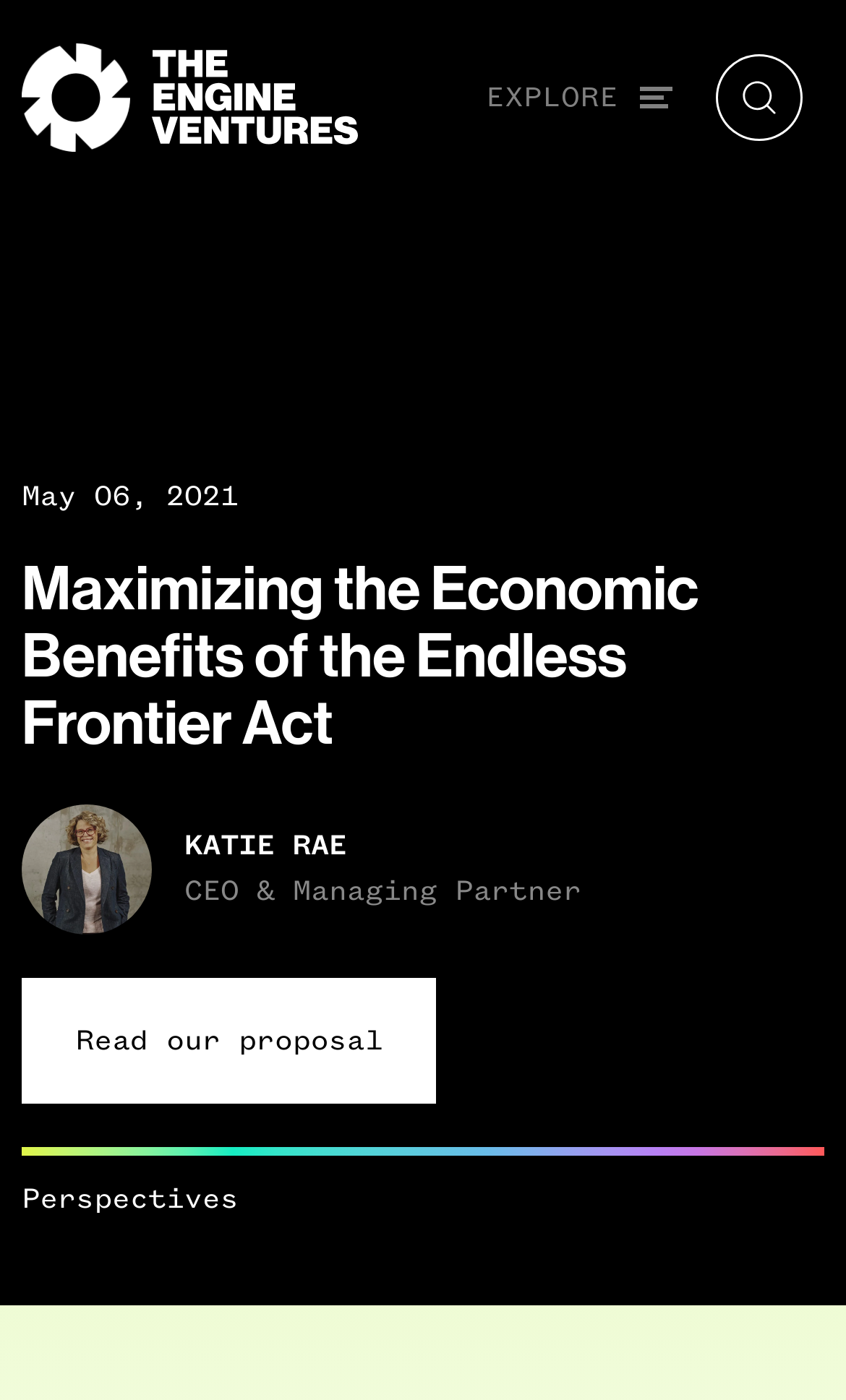Who is the CEO & Managing Partner?
Answer briefly with a single word or phrase based on the image.

KATIE RAE